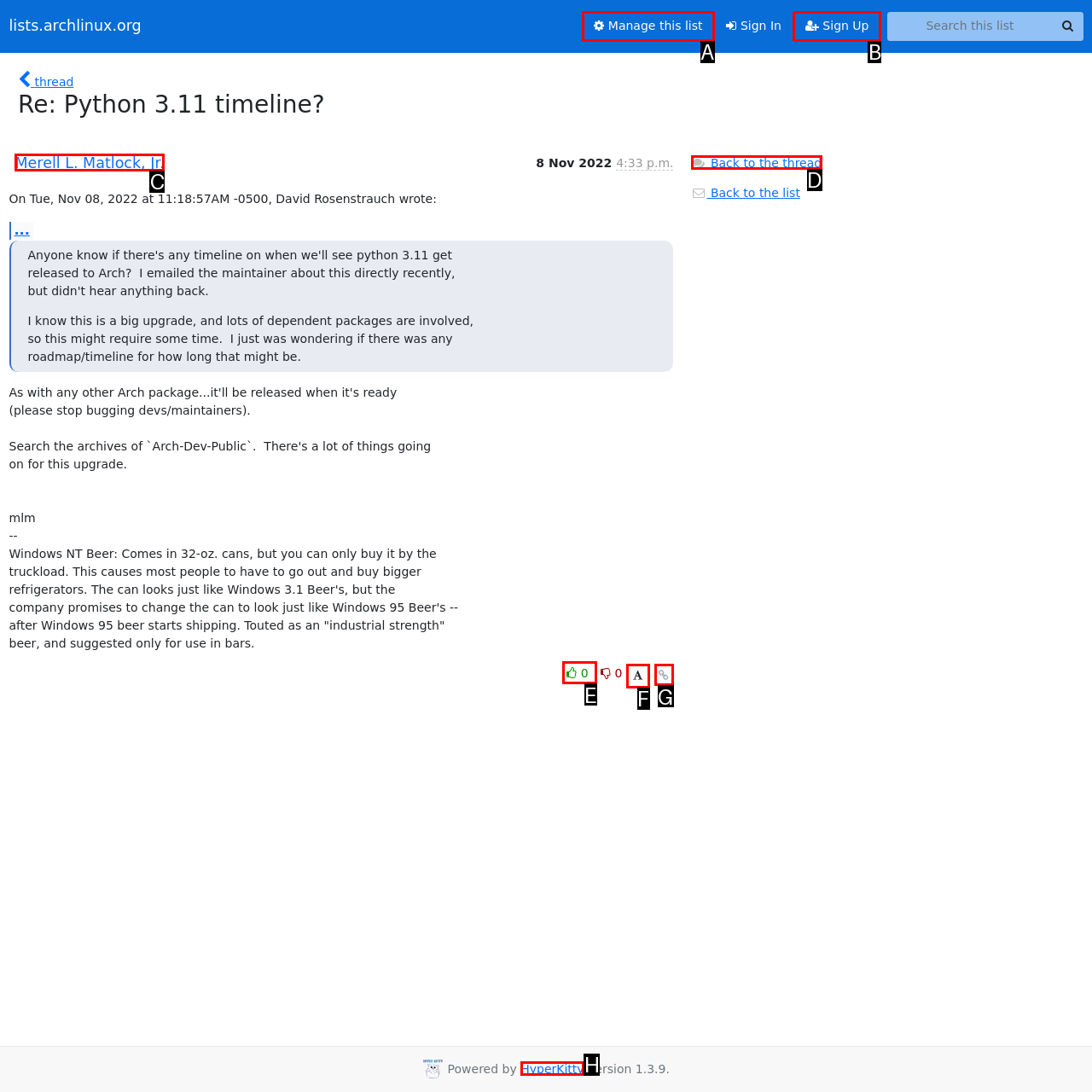Based on the description: Sign Up, identify the matching lettered UI element.
Answer by indicating the letter from the choices.

B